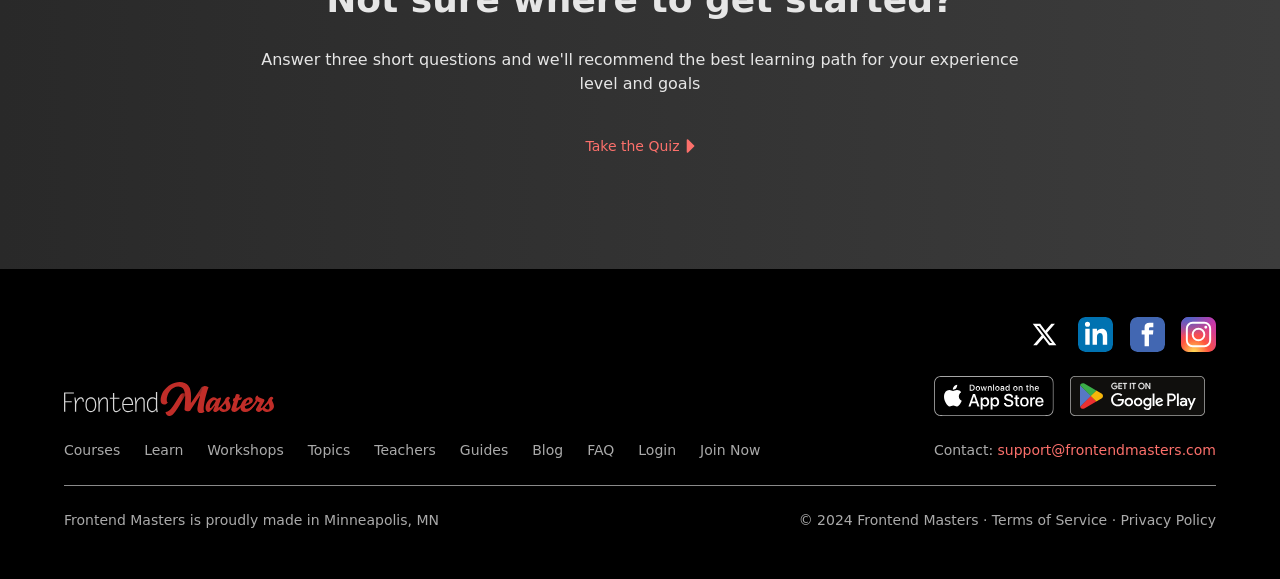Extract the bounding box coordinates for the described element: "Join Now". The coordinates should be represented as four float numbers between 0 and 1: [left, top, right, bottom].

[0.547, 0.763, 0.594, 0.791]